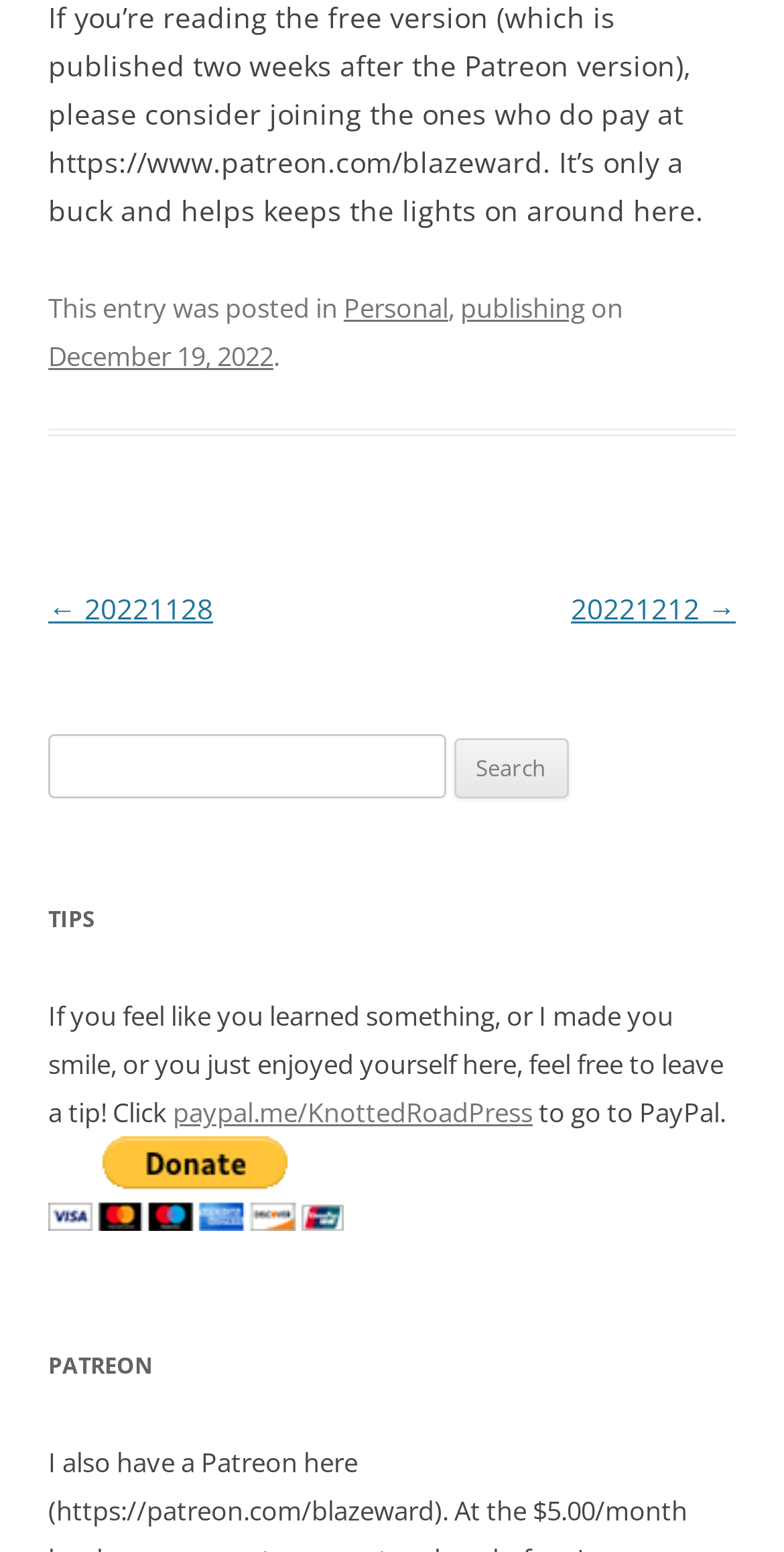Given the element description, predict the bounding box coordinates in the format (top-left x, top-left y, bottom-right x, bottom-right y), using floating point numbers between 0 and 1: ← 20221128

[0.062, 0.38, 0.272, 0.405]